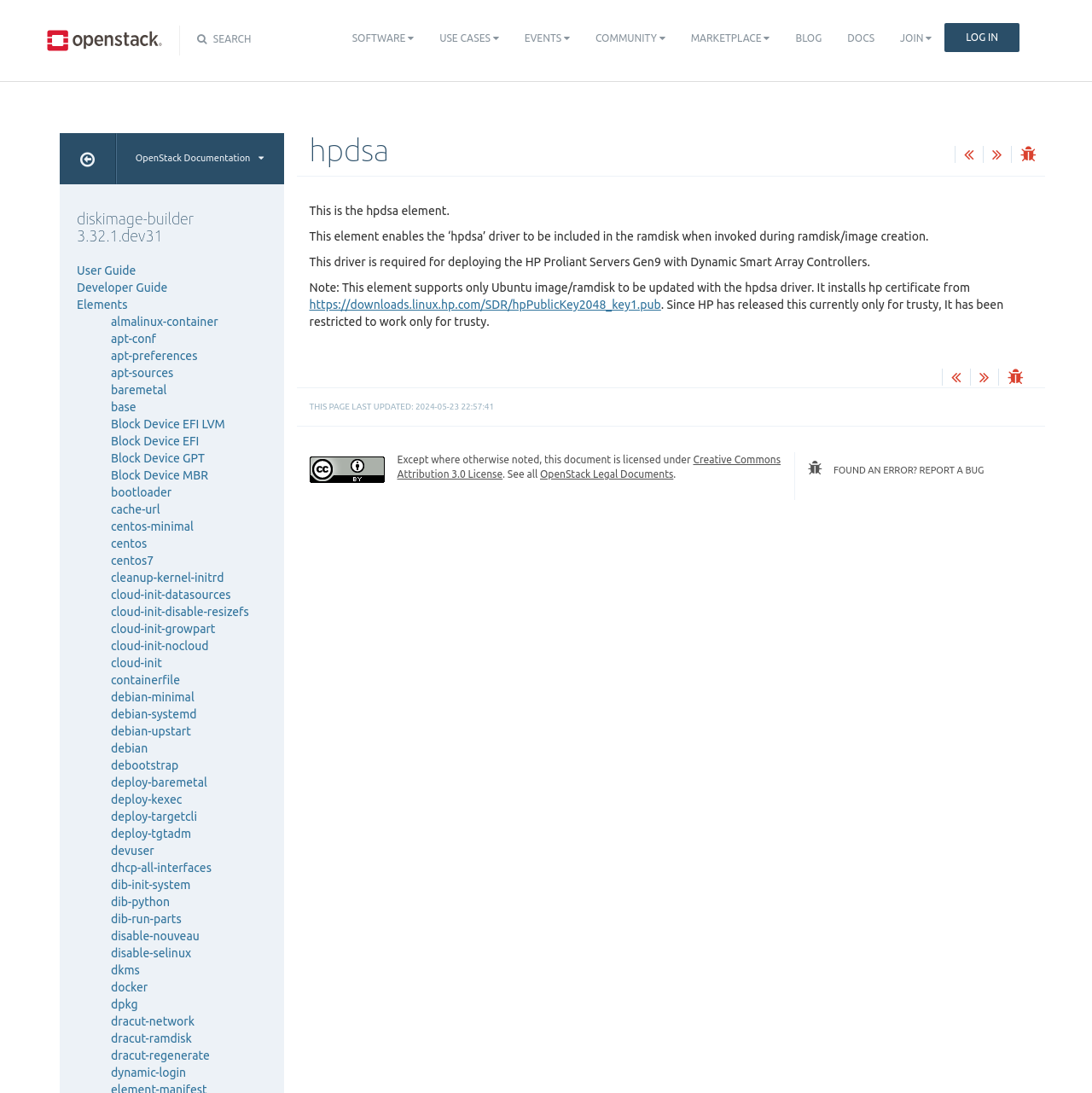Locate the bounding box coordinates of the element I should click to achieve the following instruction: "Visit the BIO page".

None